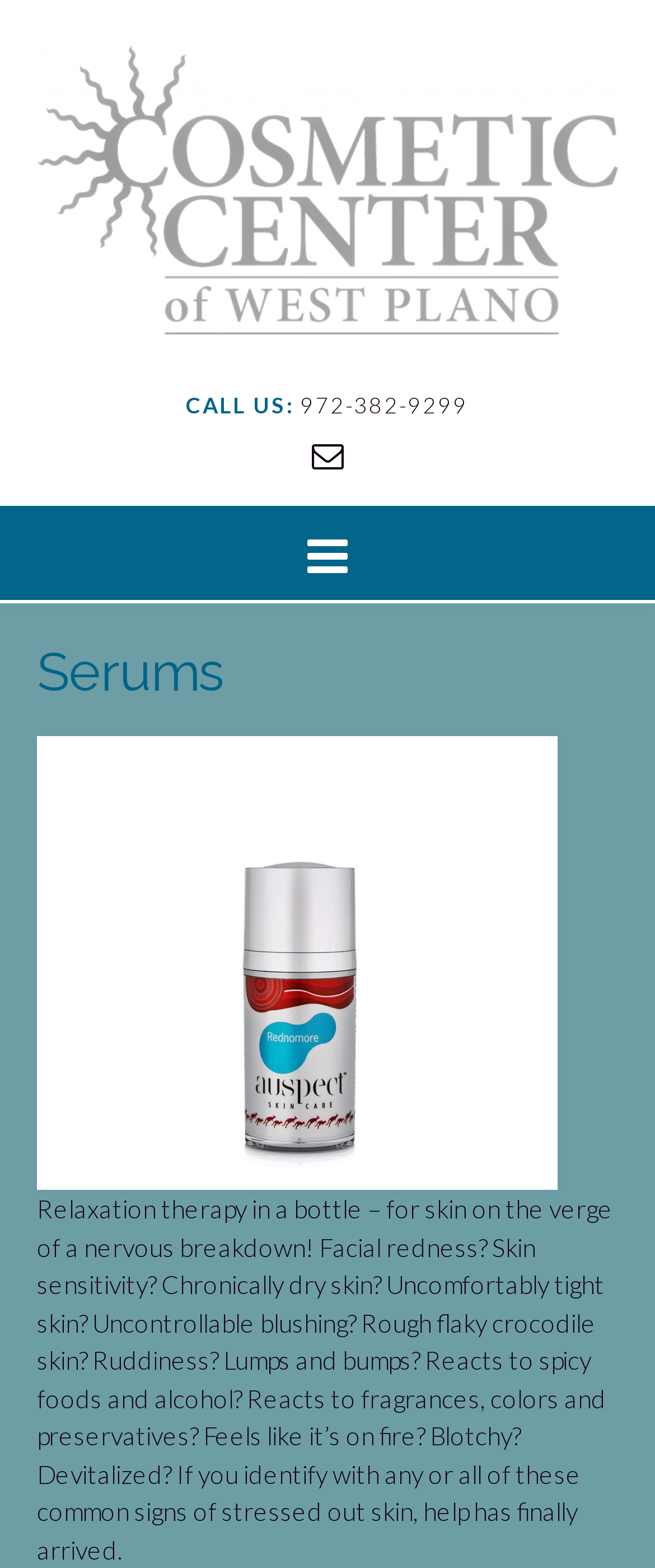Describe all the visual and textual components of the webpage comprehensively.

The webpage is about serums, specifically those offered by Cosmetic West Plano. At the top left, there is a link and an image with the text "Cosmetic West Plano". Below this, there is a section with a "CALL US:" label and a phone number "972-382-9299" to the right of it. 

To the right of the phone number, there is a small icon represented by the Unicode character "\uf003". 

Below these elements, there is a header section with a heading "Serums" that spans almost the entire width of the page. 

Following the header, there is a block of text that describes the benefits of serums, specifically for skin that is experiencing various issues such as redness, sensitivity, dryness, and more. The text is divided into three paragraphs, with the first paragraph describing the problems that serums can solve, the second paragraph listing more specific skin issues, and the third paragraph concluding with the phrase "stressed out skin, help has finally arrived."